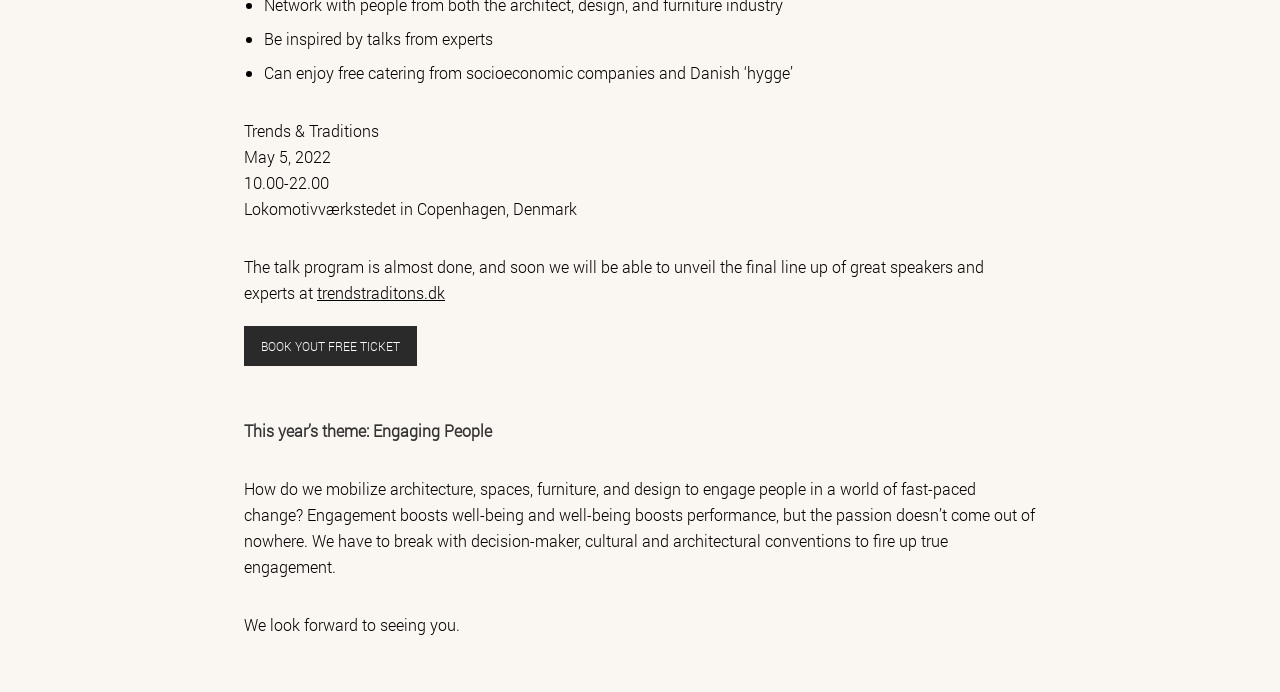Answer the question below with a single word or a brief phrase: 
How long does the cookie 'CookieInformationConfig' last?

a year